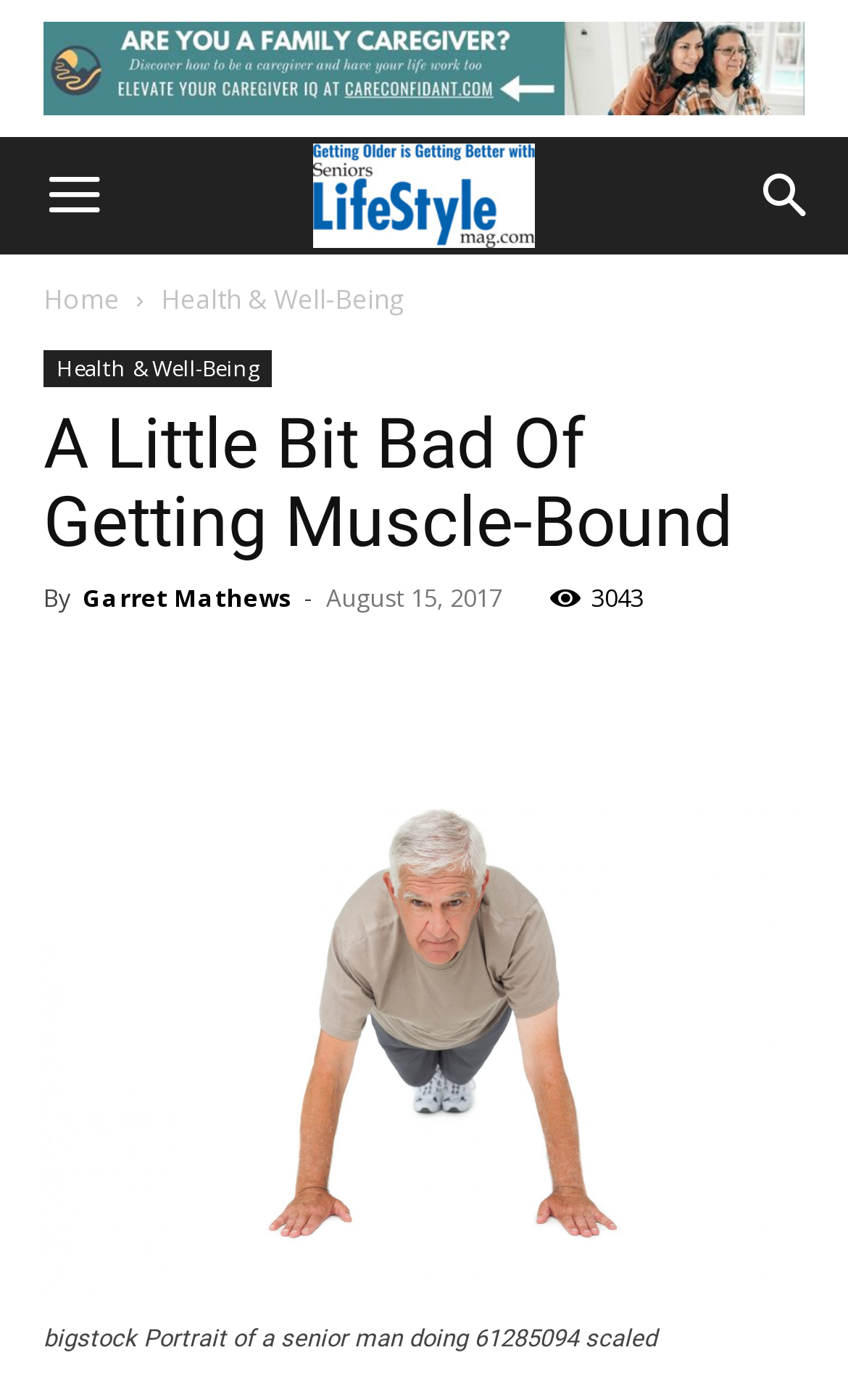What is the author's name of the article?
Answer with a single word or short phrase according to what you see in the image.

Garret Mathews